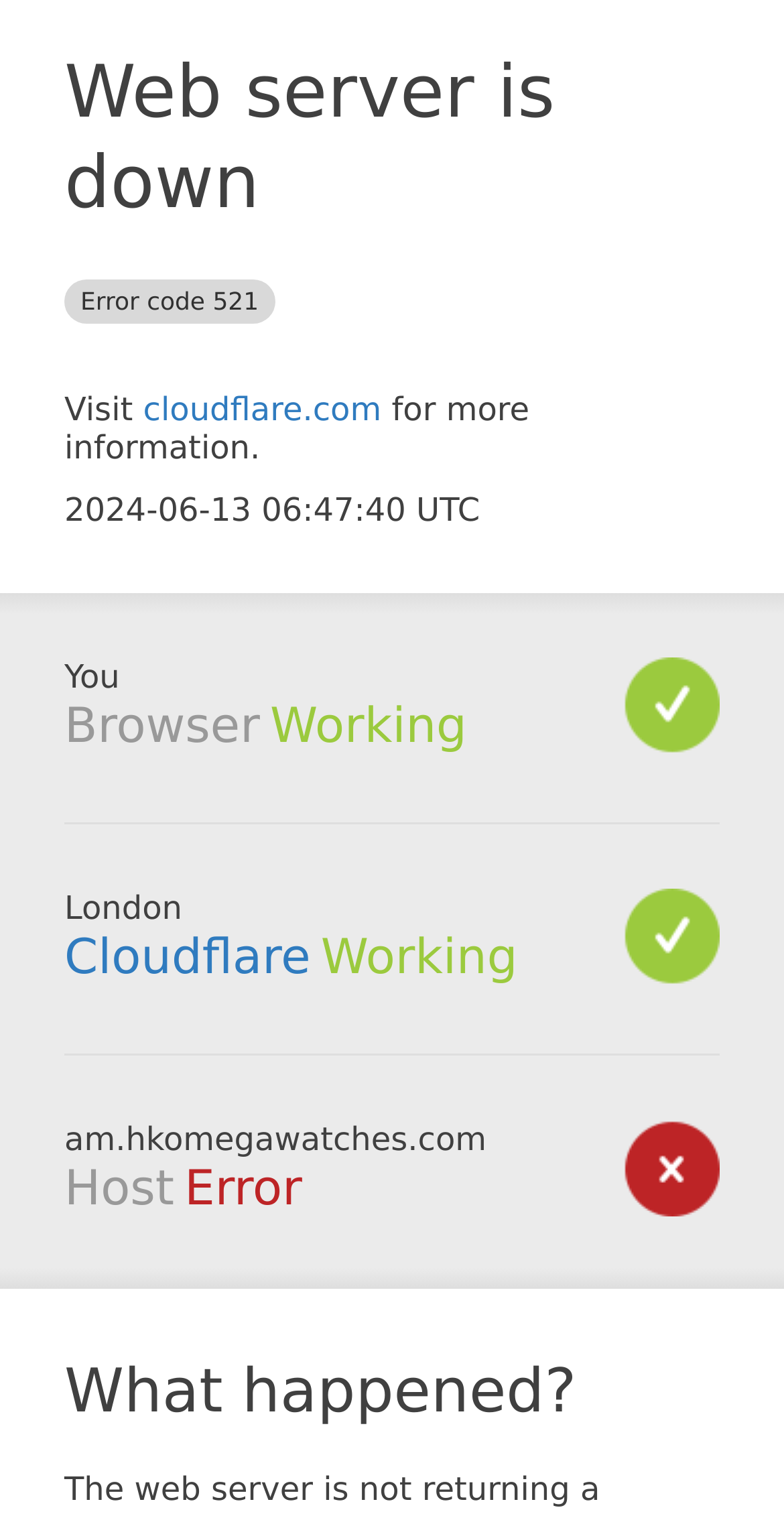Give the bounding box coordinates for the element described as: "cloudflare.com".

[0.183, 0.257, 0.486, 0.282]